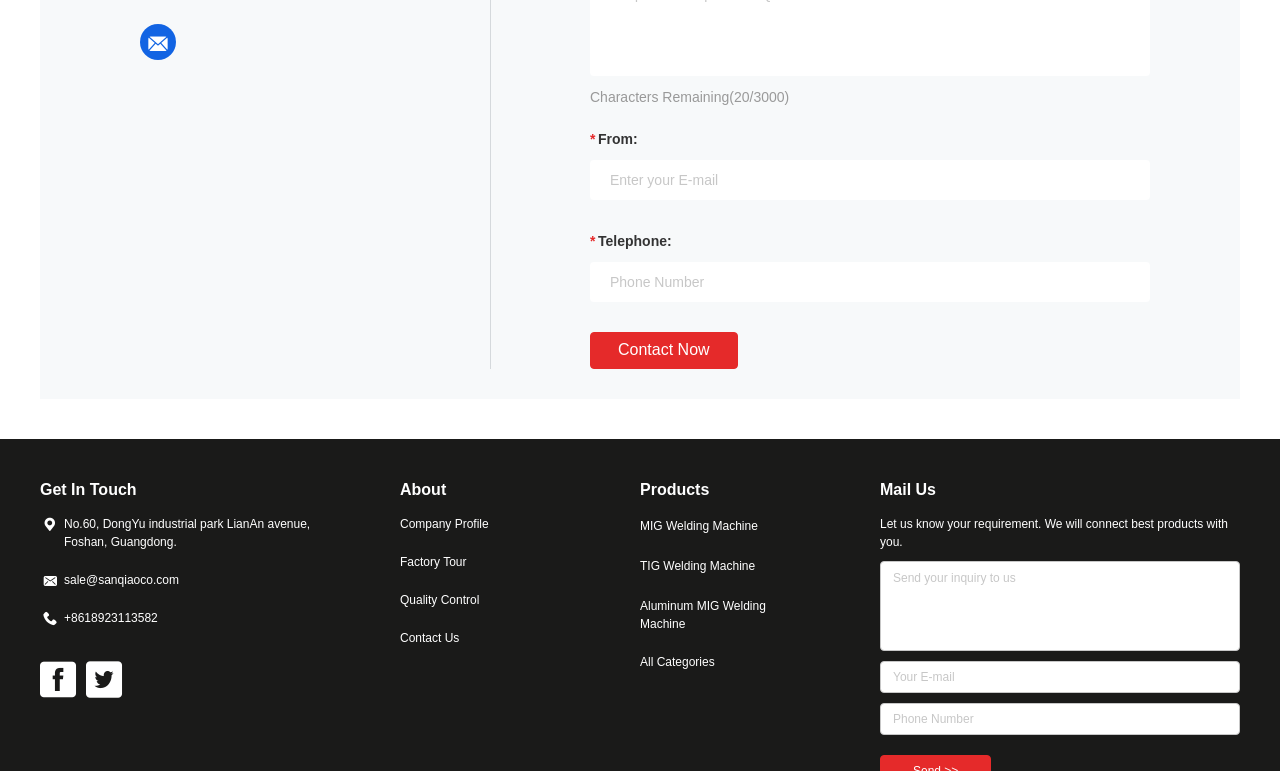Please specify the coordinates of the bounding box for the element that should be clicked to carry out this instruction: "Search using the search box". The coordinates must be four float numbers between 0 and 1, formatted as [left, top, right, bottom].

None